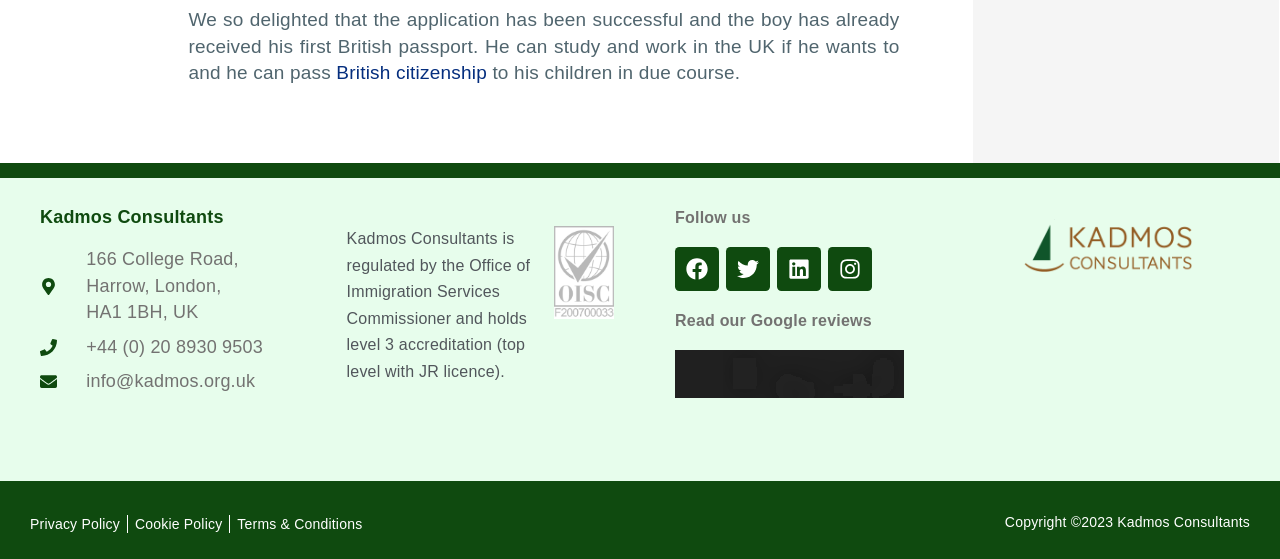How can one contact Kadmos Consultants?
Using the image, answer in one word or phrase.

By phone or email